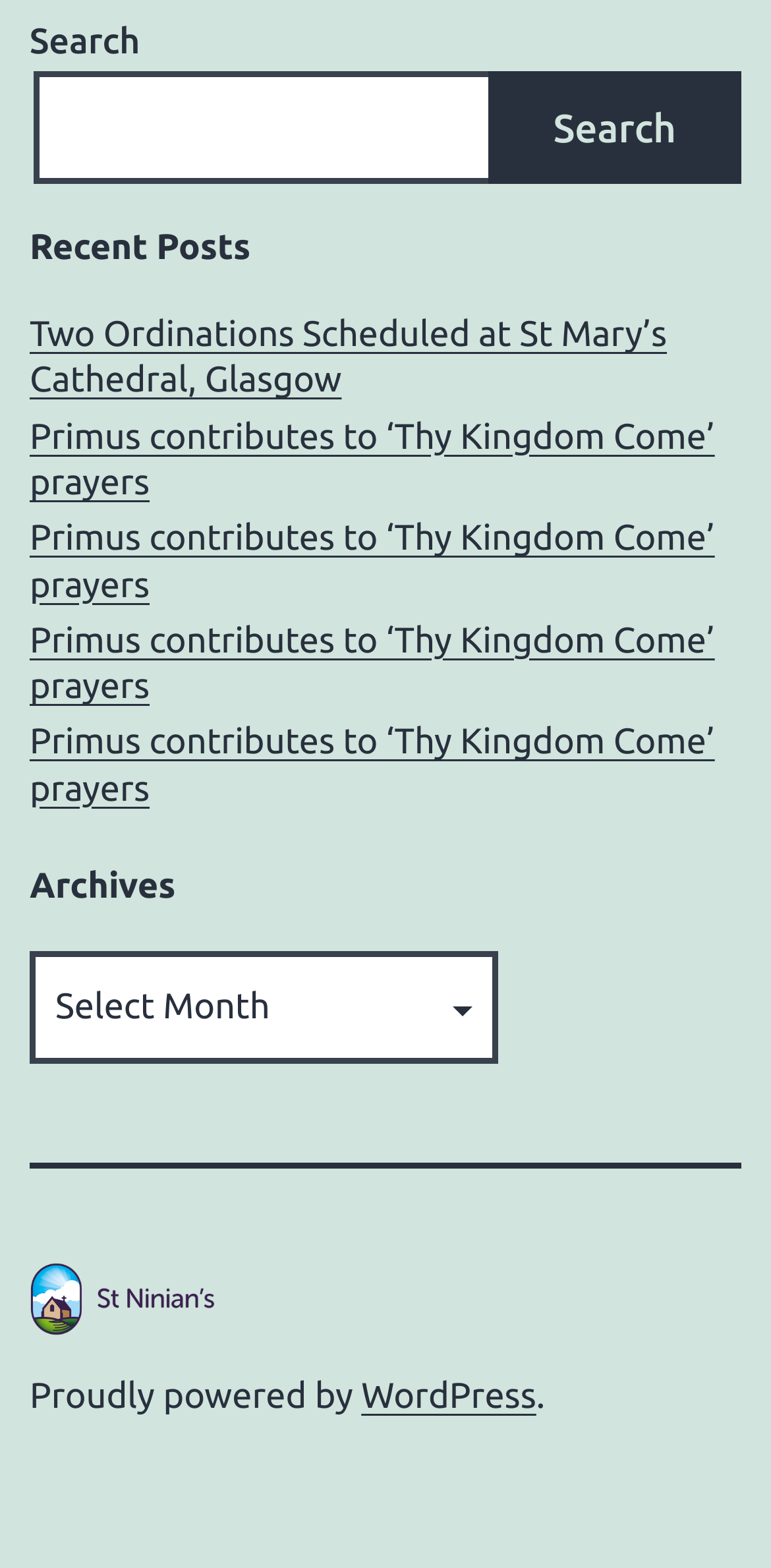Determine the bounding box coordinates for the clickable element to execute this instruction: "View recent post". Provide the coordinates as four float numbers between 0 and 1, i.e., [left, top, right, bottom].

[0.038, 0.199, 0.962, 0.258]